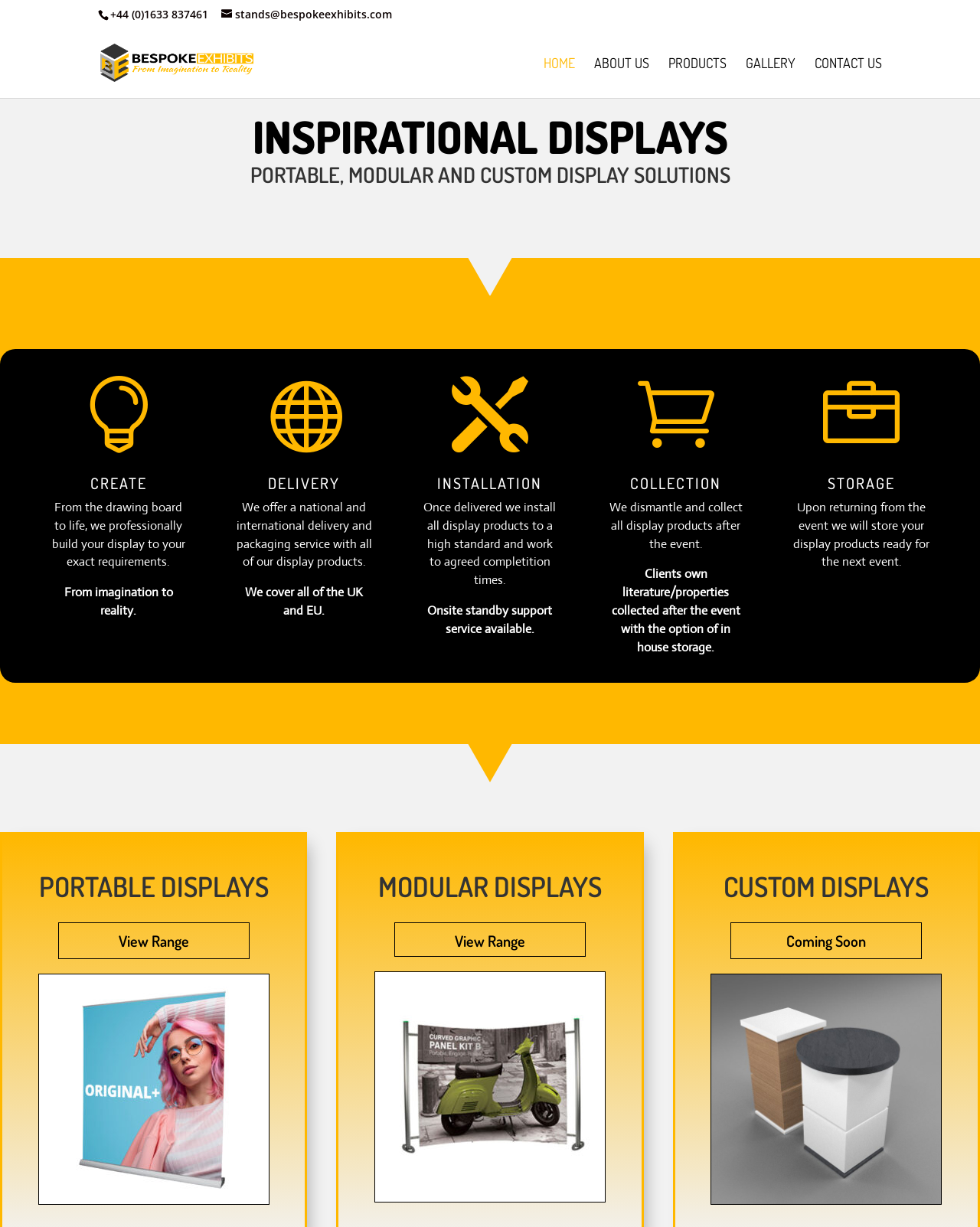Please identify the bounding box coordinates of the element I need to click to follow this instruction: "Contact Bespoke Exhibits via email".

[0.226, 0.005, 0.4, 0.017]